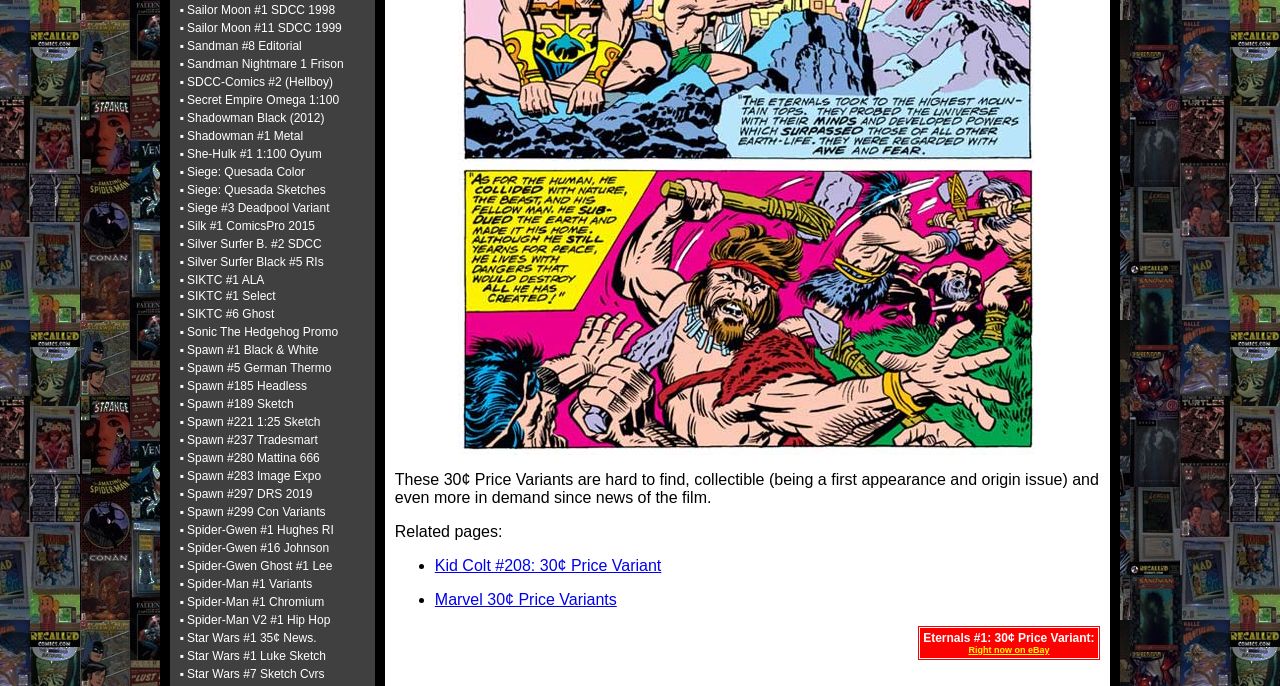Can you specify the bounding box coordinates of the area that needs to be clicked to fulfill the following instruction: "Click on Sailor Moon #1 SDCC 1998"?

[0.14, 0.001, 0.286, 0.025]